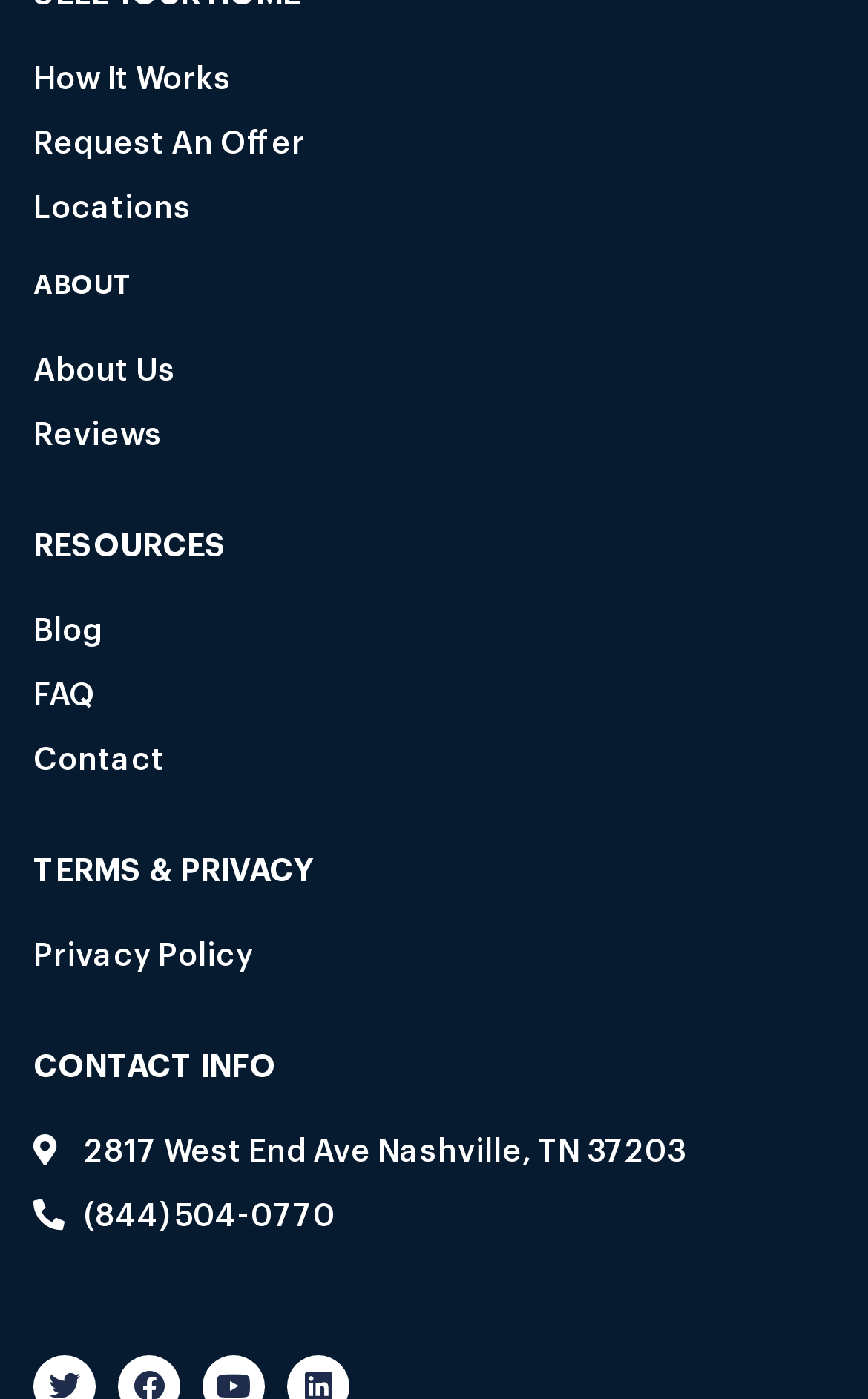What is the phone number listed on the webpage?
Please provide a single word or phrase as the answer based on the screenshot.

(844) 504-0770